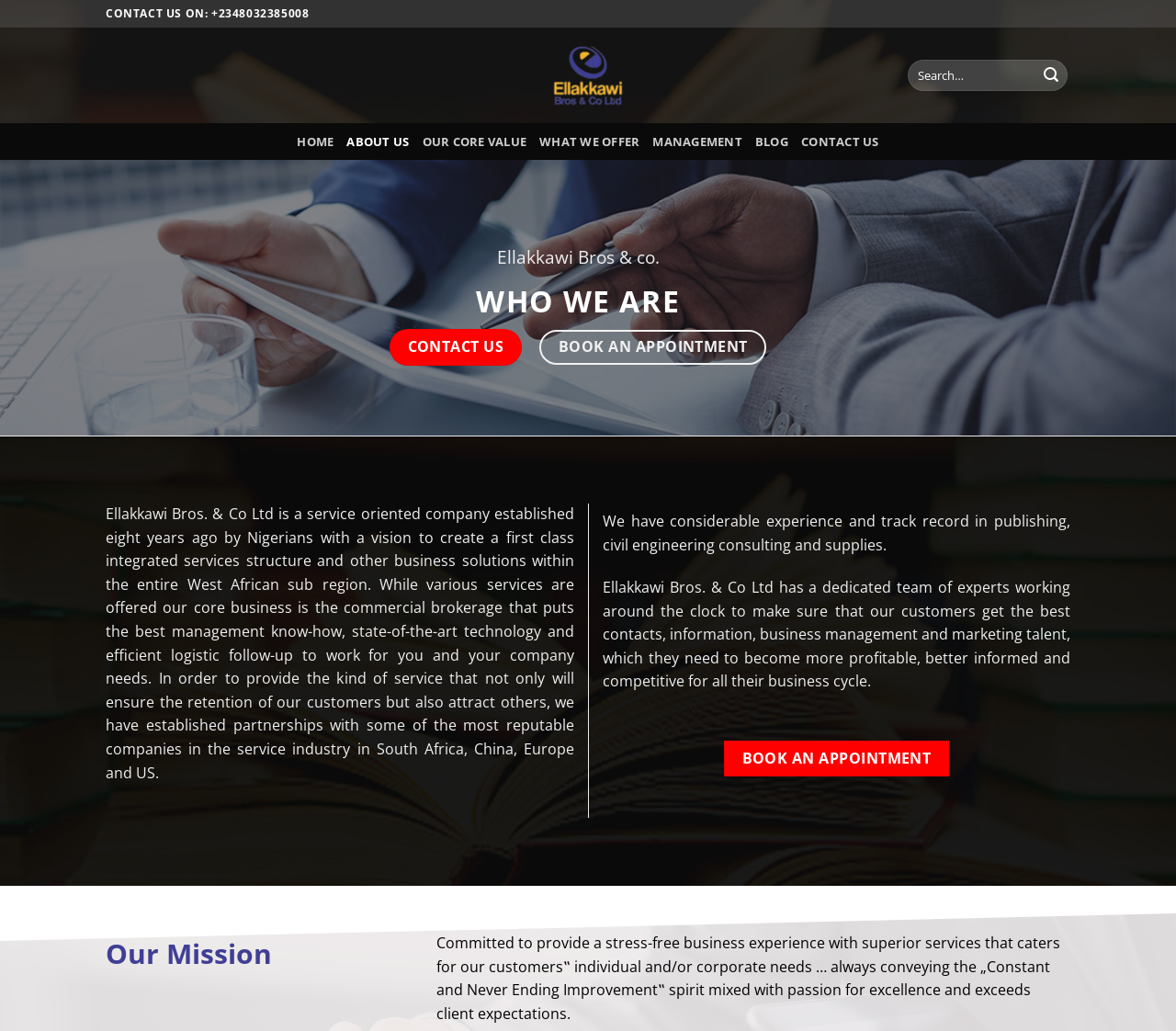Please locate the bounding box coordinates of the element's region that needs to be clicked to follow the instruction: "Submit a search query". The bounding box coordinates should be provided as four float numbers between 0 and 1, i.e., [left, top, right, bottom].

[0.88, 0.058, 0.907, 0.088]